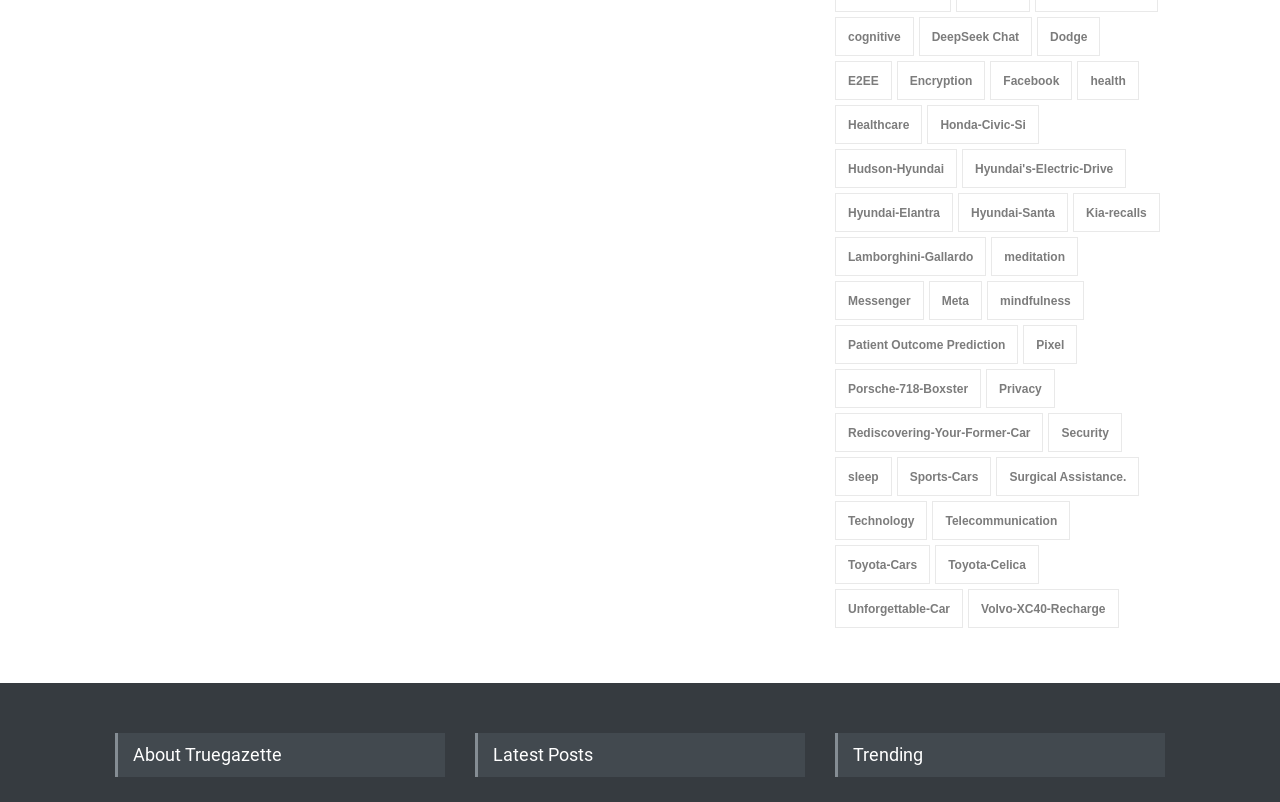Determine the bounding box coordinates (top-left x, top-left y, bottom-right x, bottom-right y) of the UI element described in the following text: Facebook

[0.774, 0.076, 0.838, 0.125]